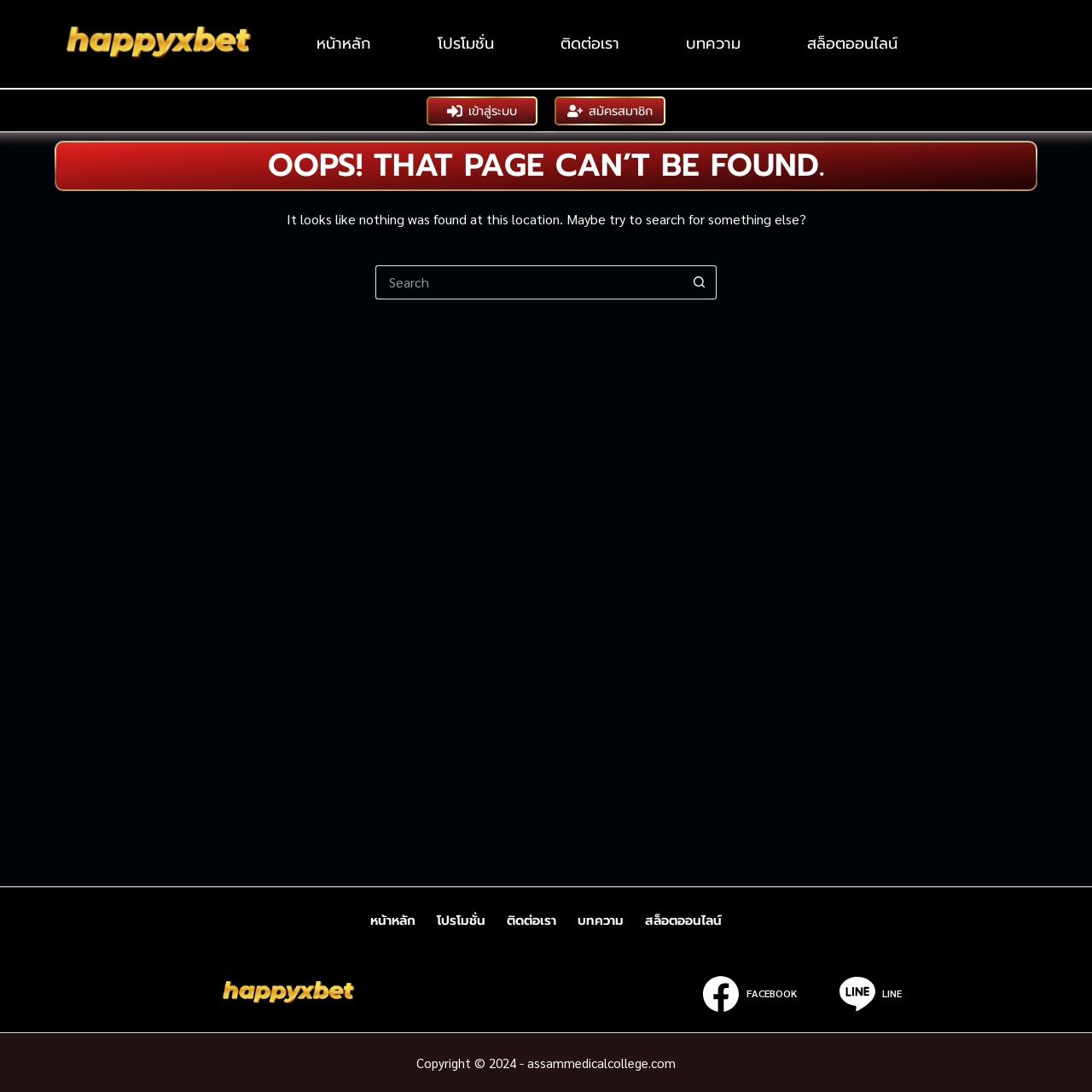Find the bounding box coordinates of the area to click in order to follow the instruction: "Click Skip to content".

[0.0, 0.0, 0.031, 0.016]